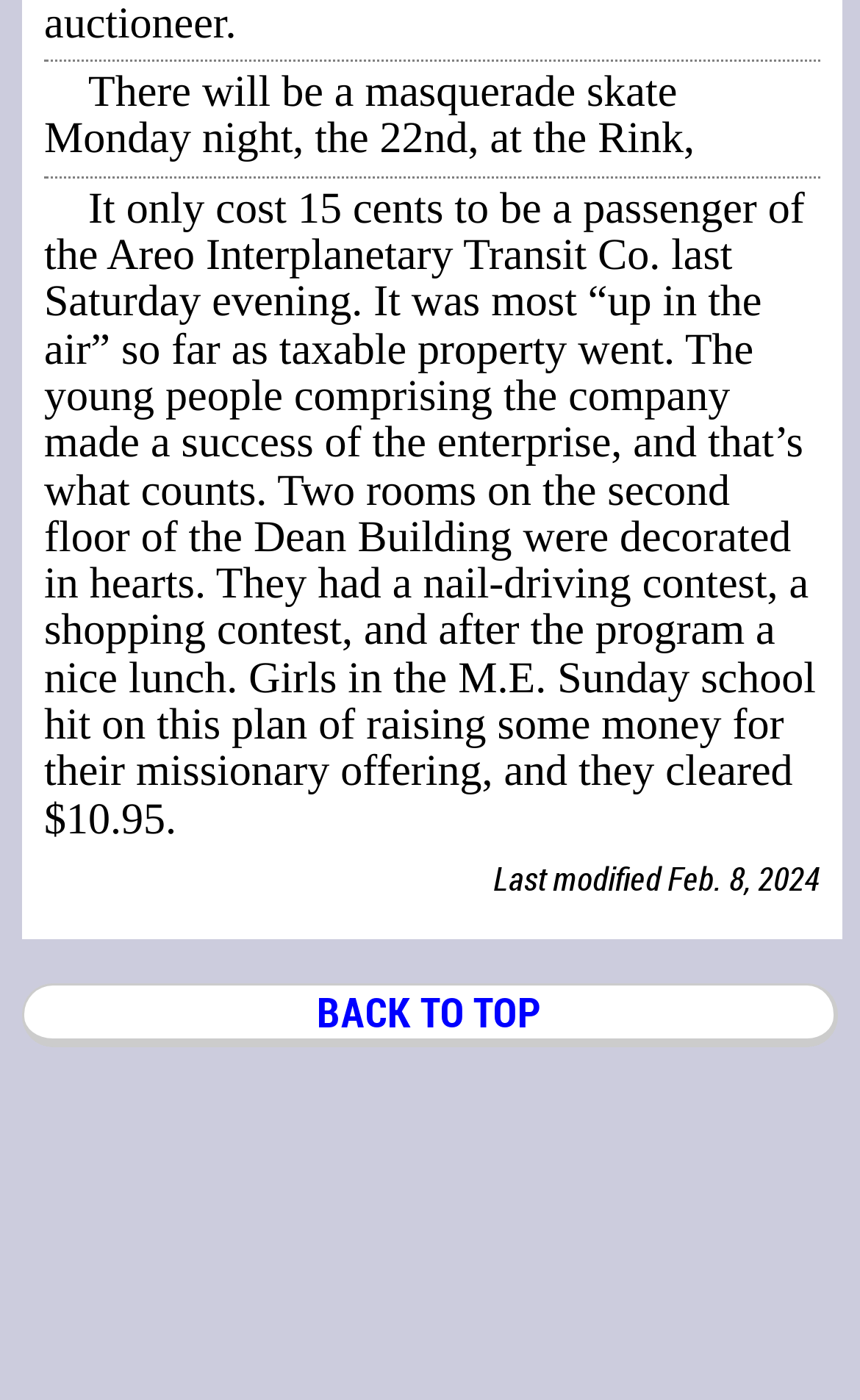Given the element description BACK TO TOP, specify the bounding box coordinates of the corresponding UI element in the format (top-left x, top-left y, bottom-right x, bottom-right y). All values must be between 0 and 1.

[0.368, 0.702, 0.629, 0.741]